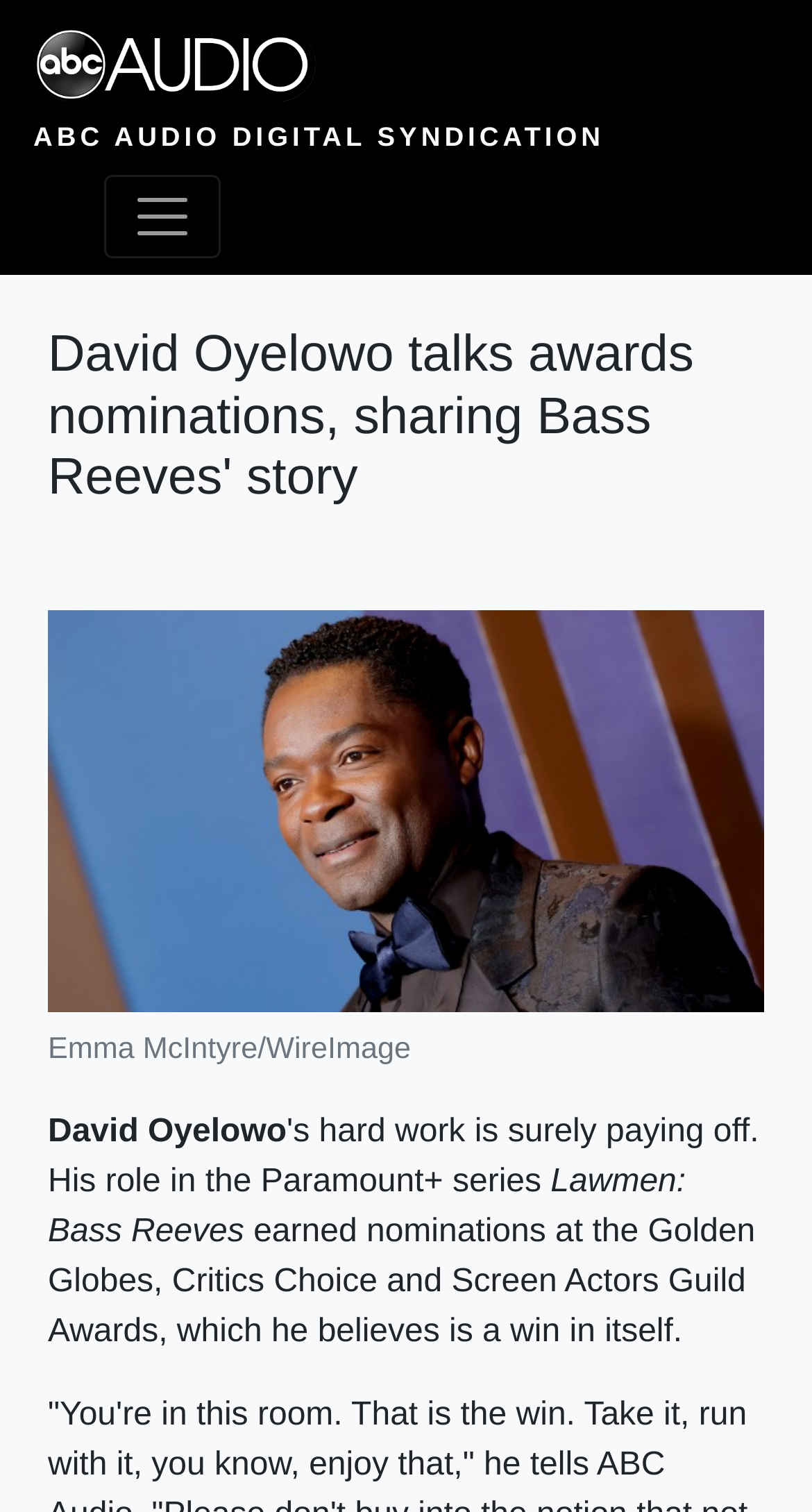From the element description ABC Audio Digital Syndication, predict the bounding box coordinates of the UI element. The coordinates must be specified in the format (top-left x, top-left y, bottom-right x, bottom-right y) and should be within the 0 to 1 range.

[0.041, 0.08, 0.745, 0.101]